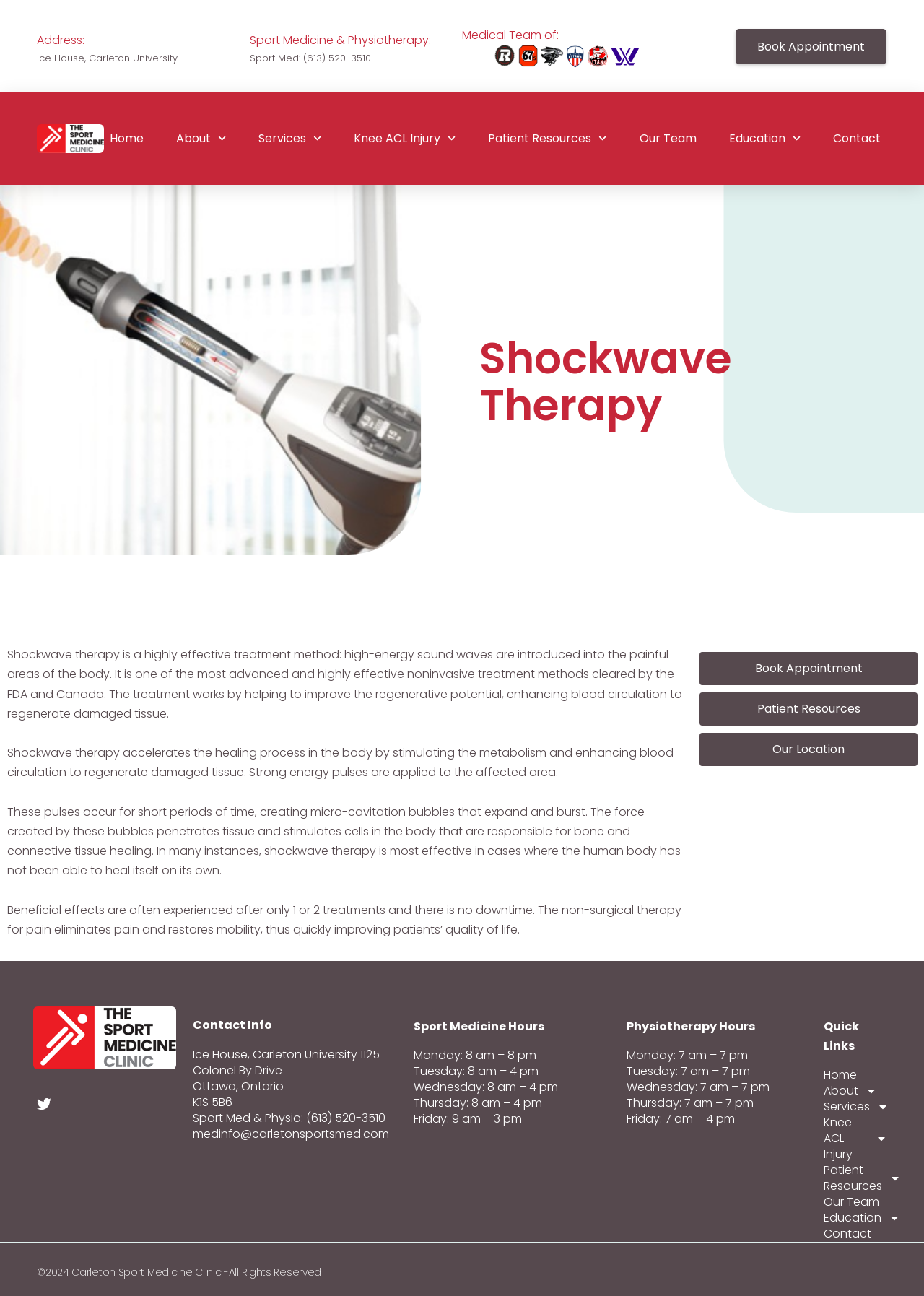Convey a detailed summary of the webpage, mentioning all key elements.

The webpage is about Shockwave Therapy at the Carleton Sport Medicine Clinic. At the top, there is a navigation menu with links to Home, About, Services, Knee ACL Injury, Patient Resources, Our Team, Education, and Contact. Each of these links has a corresponding icon.

Below the navigation menu, there is a heading that reads "Shockwave Therapy" in a prominent font. Underneath, there is a brief description of shockwave therapy, explaining that it is a non-invasive treatment method that uses high-energy sound waves to stimulate the healing process in the body.

To the left of the description, there is a section with the clinic's address, phone number, and email address. There is also a link to book an appointment and a link to patient resources.

On the right side of the page, there is a section with information about the clinic's hours of operation, including sport medicine hours and physiotherapy hours.

At the bottom of the page, there is a section with quick links to various parts of the website, including Home, About, Services, and Contact. There is also a copyright notice that reads "©2024 Carleton Sport Medicine Clinic -All Rights Reserved".

Throughout the page, there are several calls-to-action, including links to book an appointment and access patient resources. The overall layout is organized and easy to navigate, with clear headings and concise text.